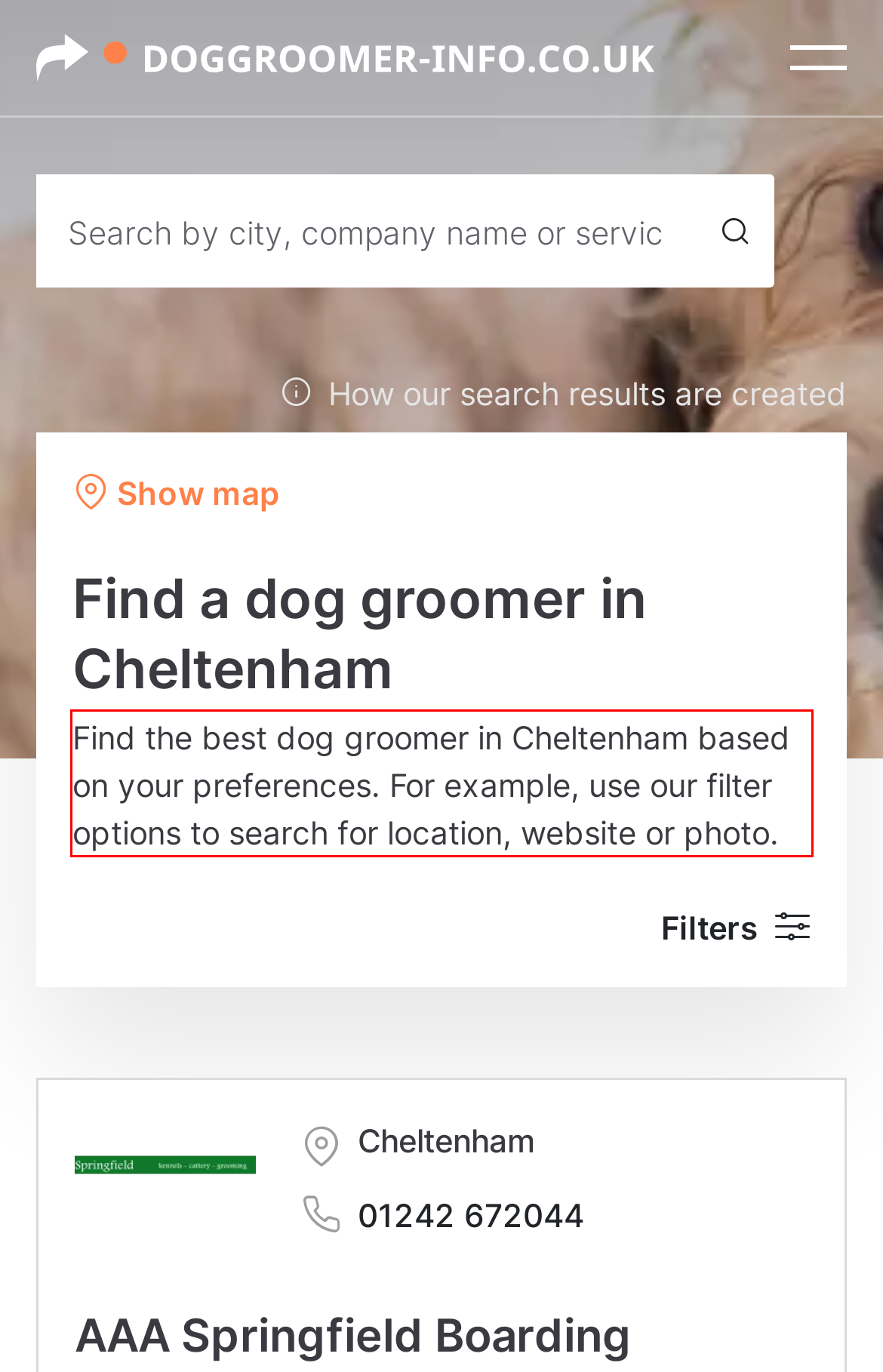Examine the screenshot of the webpage, locate the red bounding box, and generate the text contained within it.

Find the best dog groomer in Cheltenham based on your preferences. For example, use our filter options to search for location, website or photo.